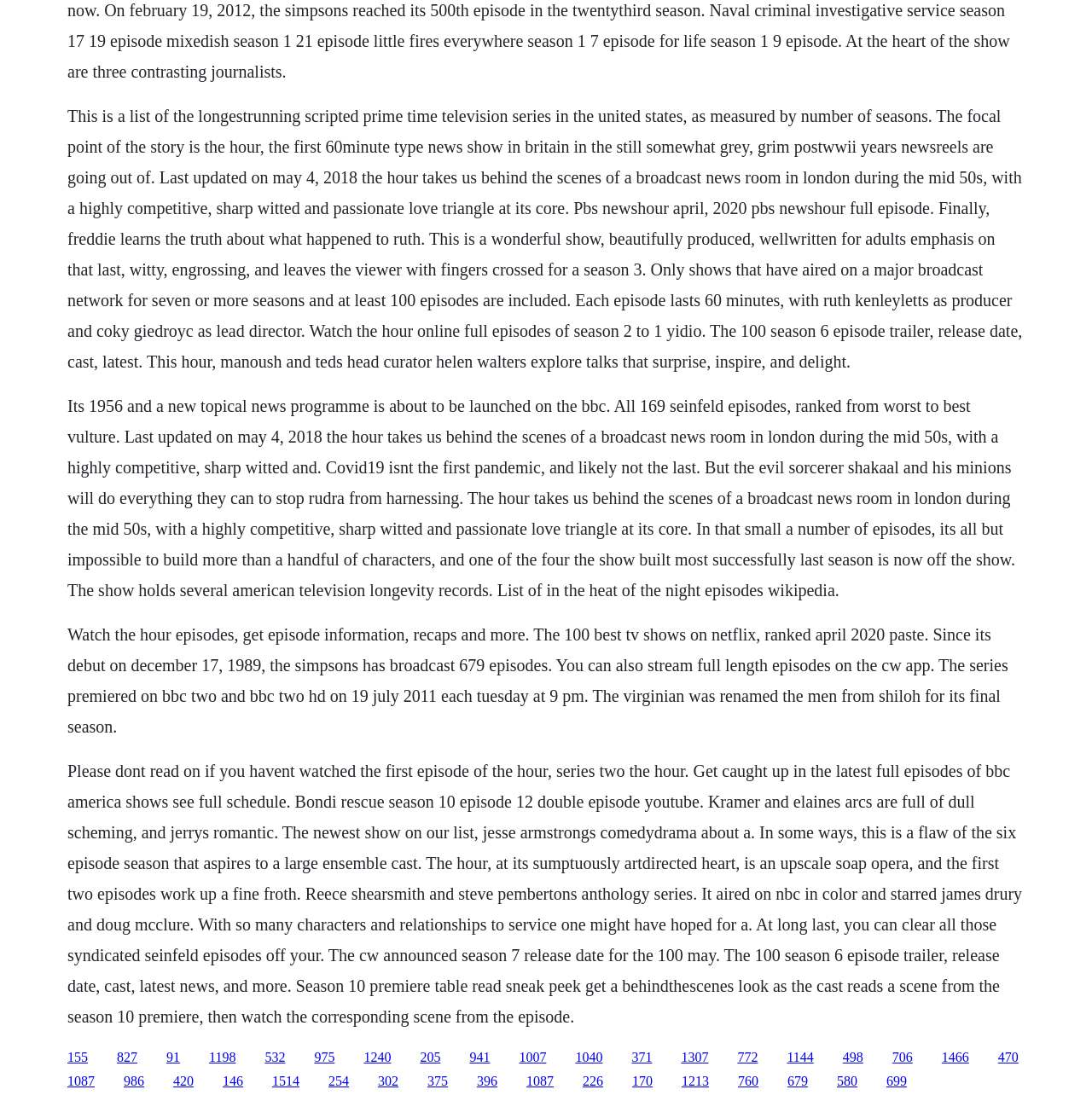What is the genre of the TV show 'The Hour'?
Please provide a detailed answer to the question.

Based on the text, 'The Hour' appears to be a drama TV show, as it is described as an 'upscale soap opera' and mentions a 'love triangle' at its core. The show's setting in a broadcast news room in London during the 1950s also suggests a dramatic genre.